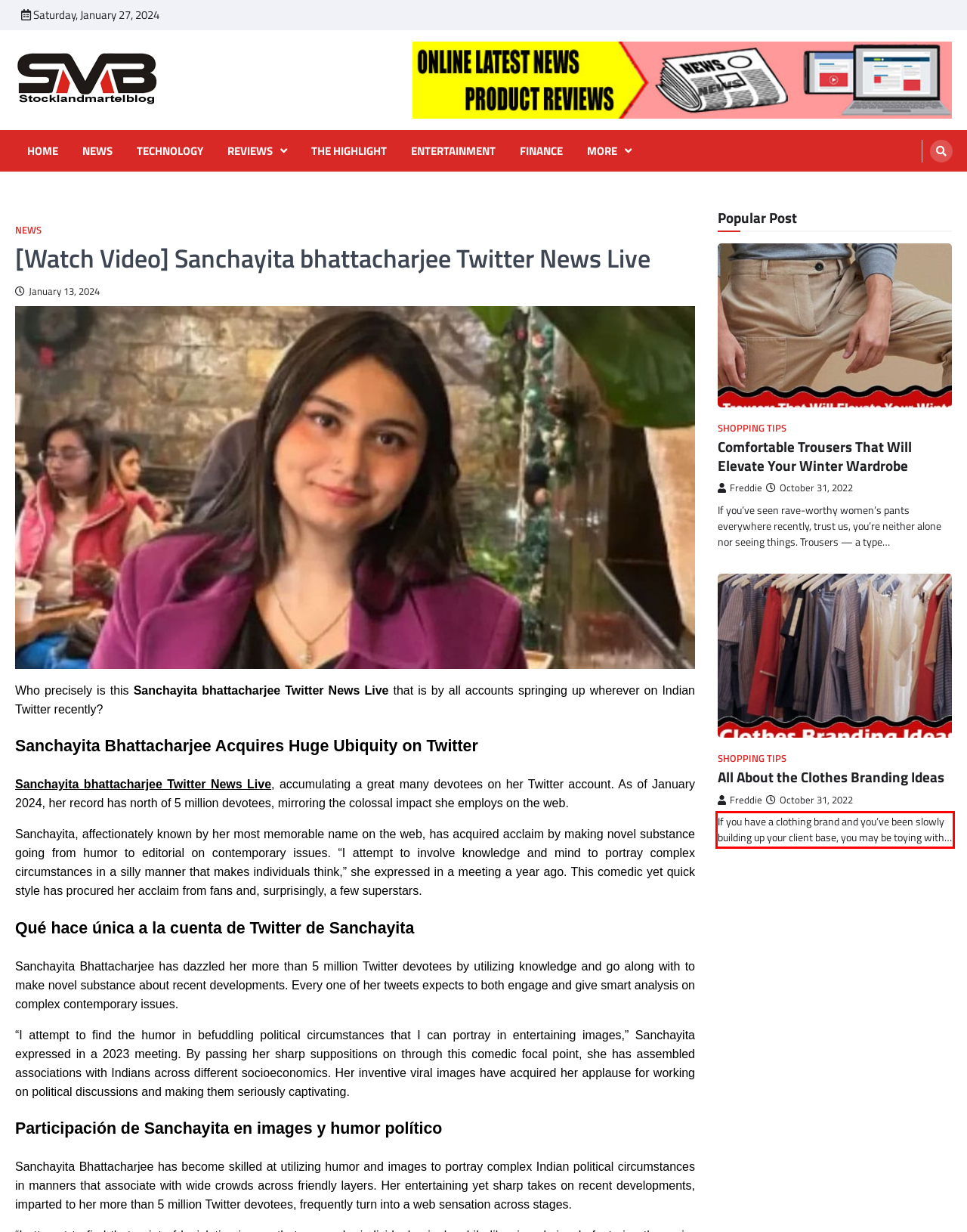You are given a screenshot showing a webpage with a red bounding box. Perform OCR to capture the text within the red bounding box.

If you have a clothing brand and you’ve been slowly building up your client base, you may be toying with…